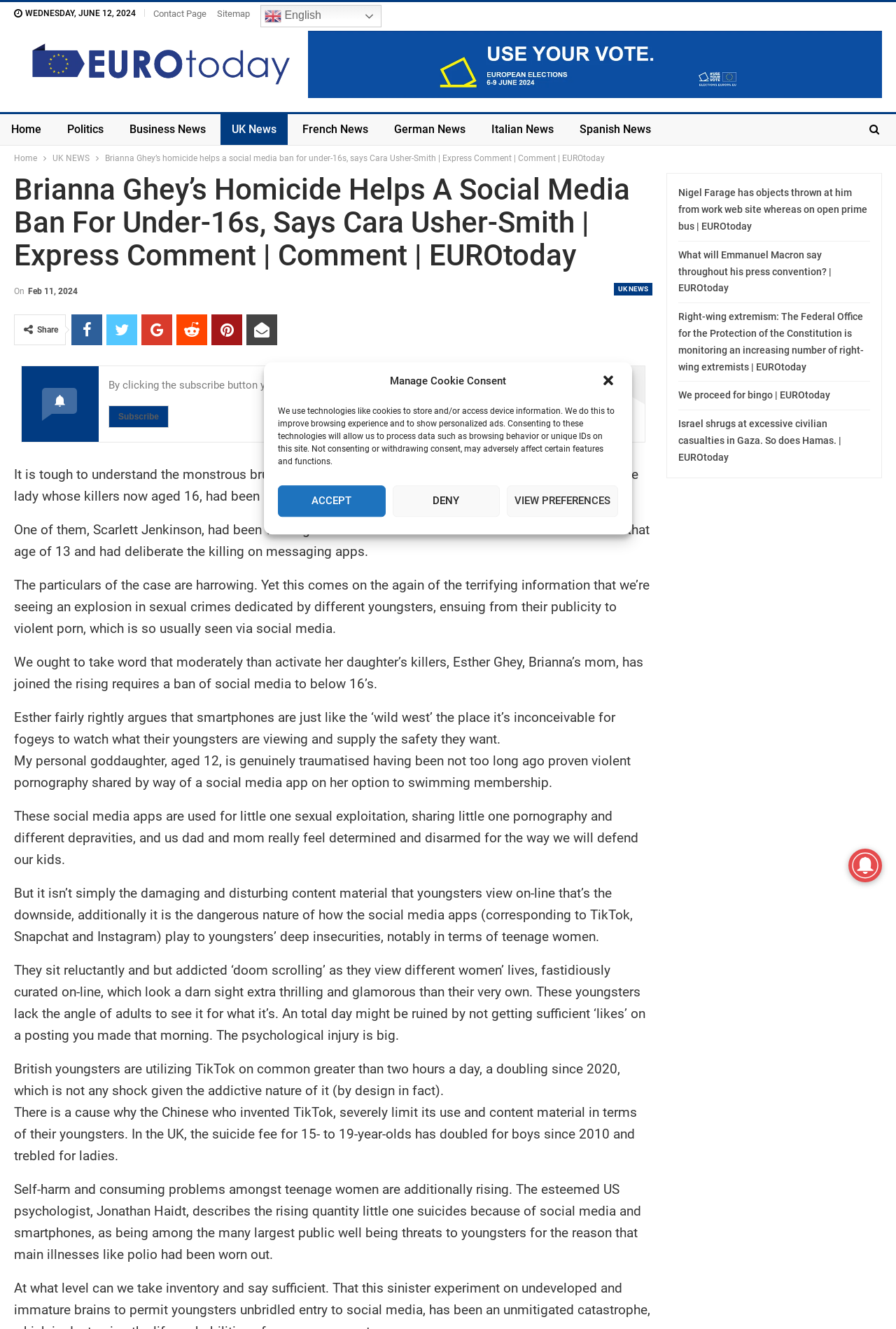Please provide a one-word or phrase answer to the question: 
What is the name of the website?

EUROtoday